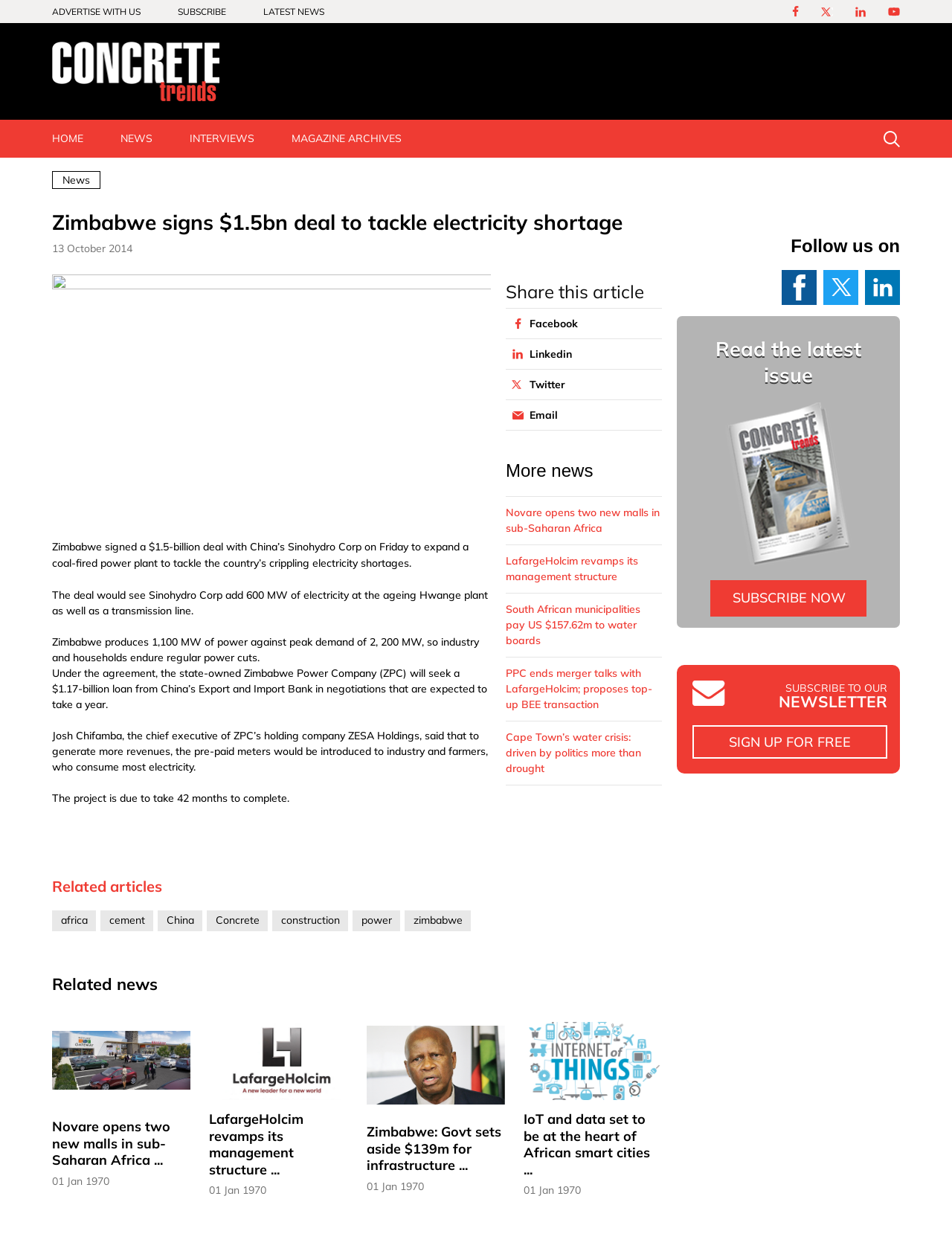What is the country that signed a deal with China’s Sinohydro Corp?
Look at the image and respond with a single word or a short phrase.

Zimbabwe